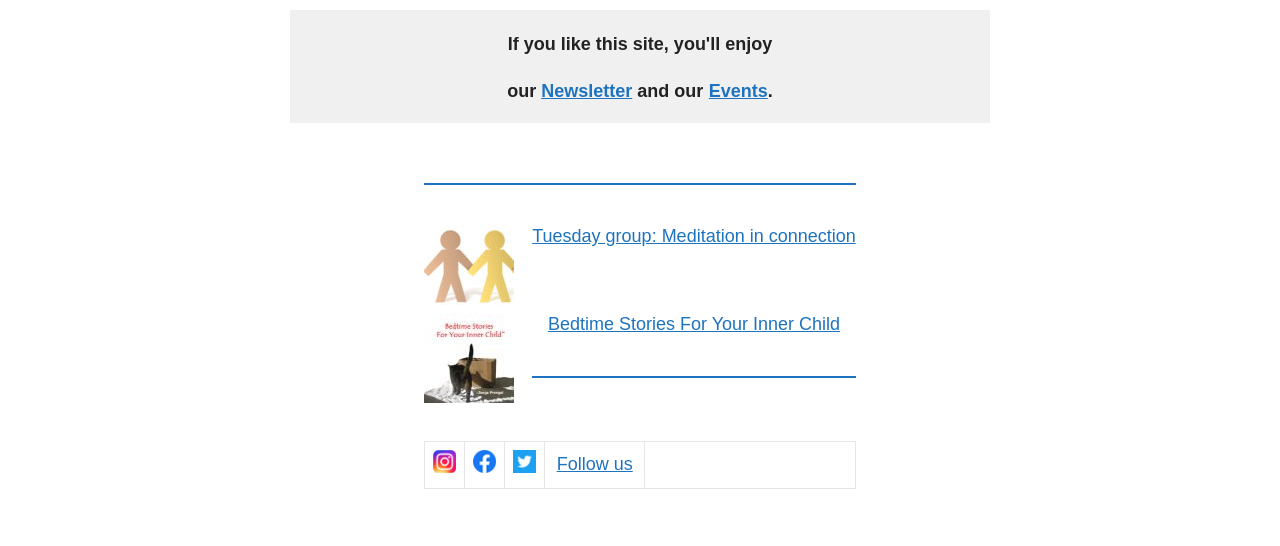What is the theme of the bedtime stories?
Answer the question with a detailed and thorough explanation.

The answer can be found by looking at the link 'Bedtime Stories For Your Inner Child' which is located in the second complementary section.